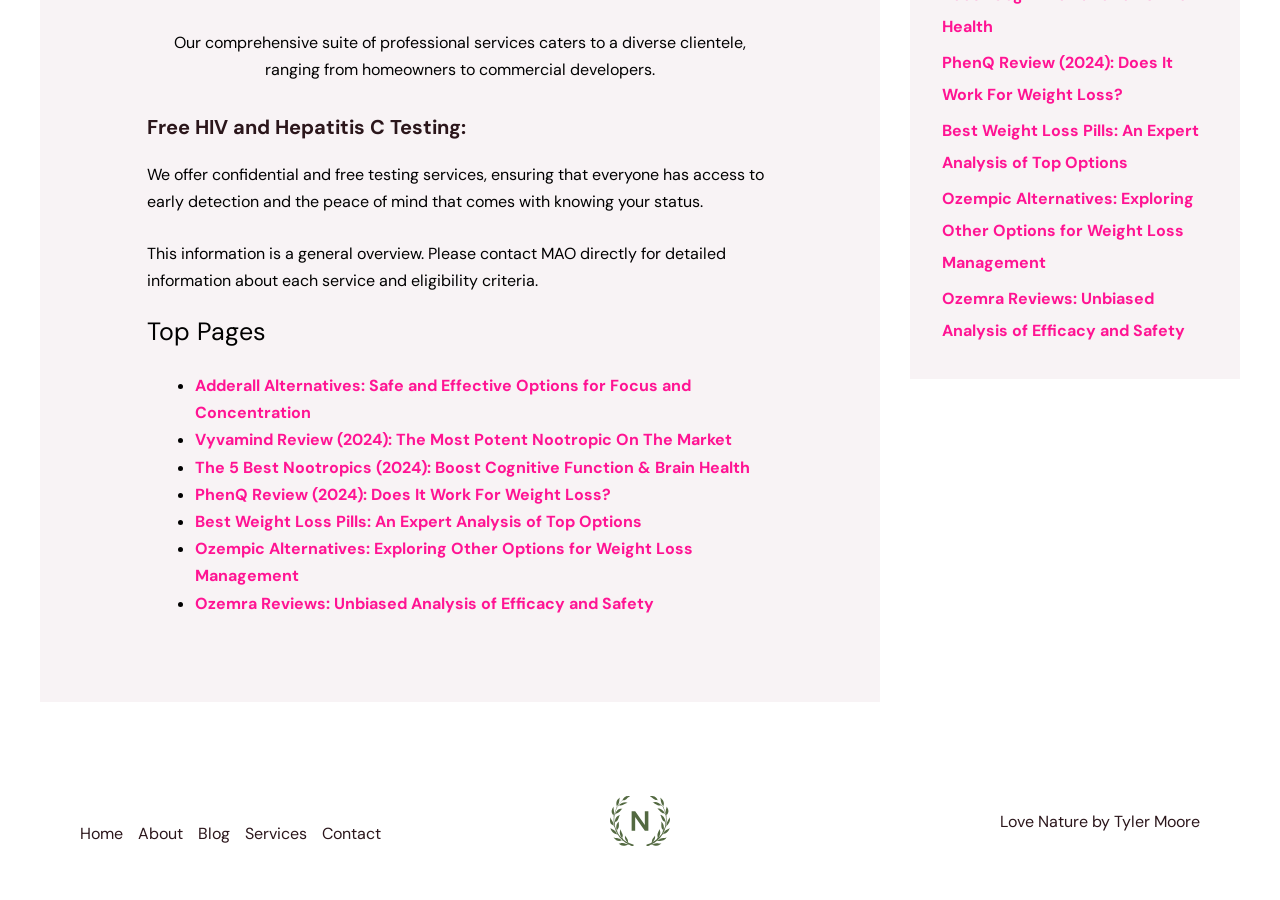Carefully examine the image and provide an in-depth answer to the question: What is the purpose of the 'Top Pages' section?

The 'Top Pages' section appears to be a list of popular articles or links, with bullet points and brief descriptions, suggesting that its purpose is to display popular content to visitors.